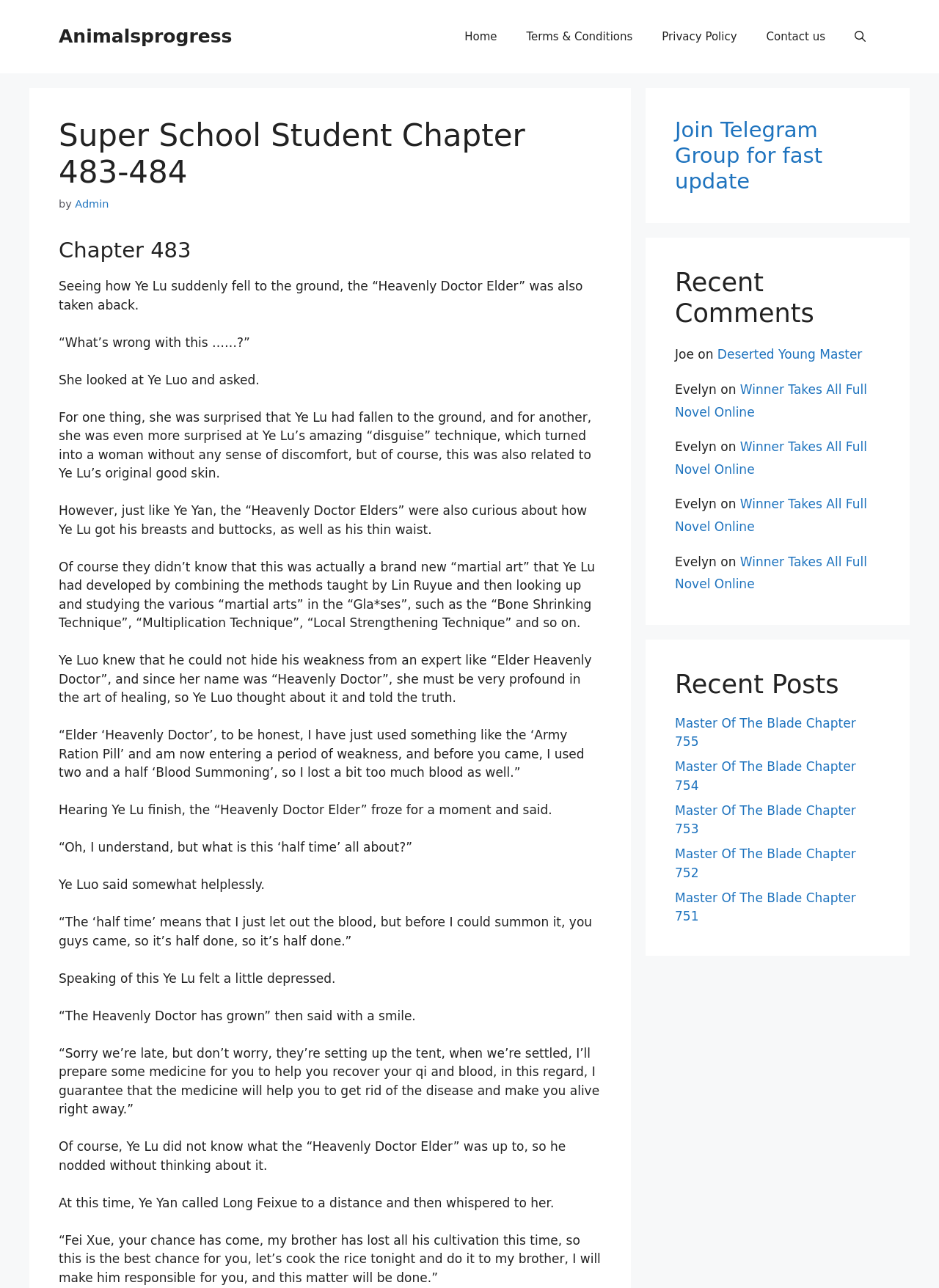Locate the bounding box coordinates of the clickable area needed to fulfill the instruction: "View the 'Master Of The Blade Chapter 755'".

[0.719, 0.556, 0.911, 0.582]